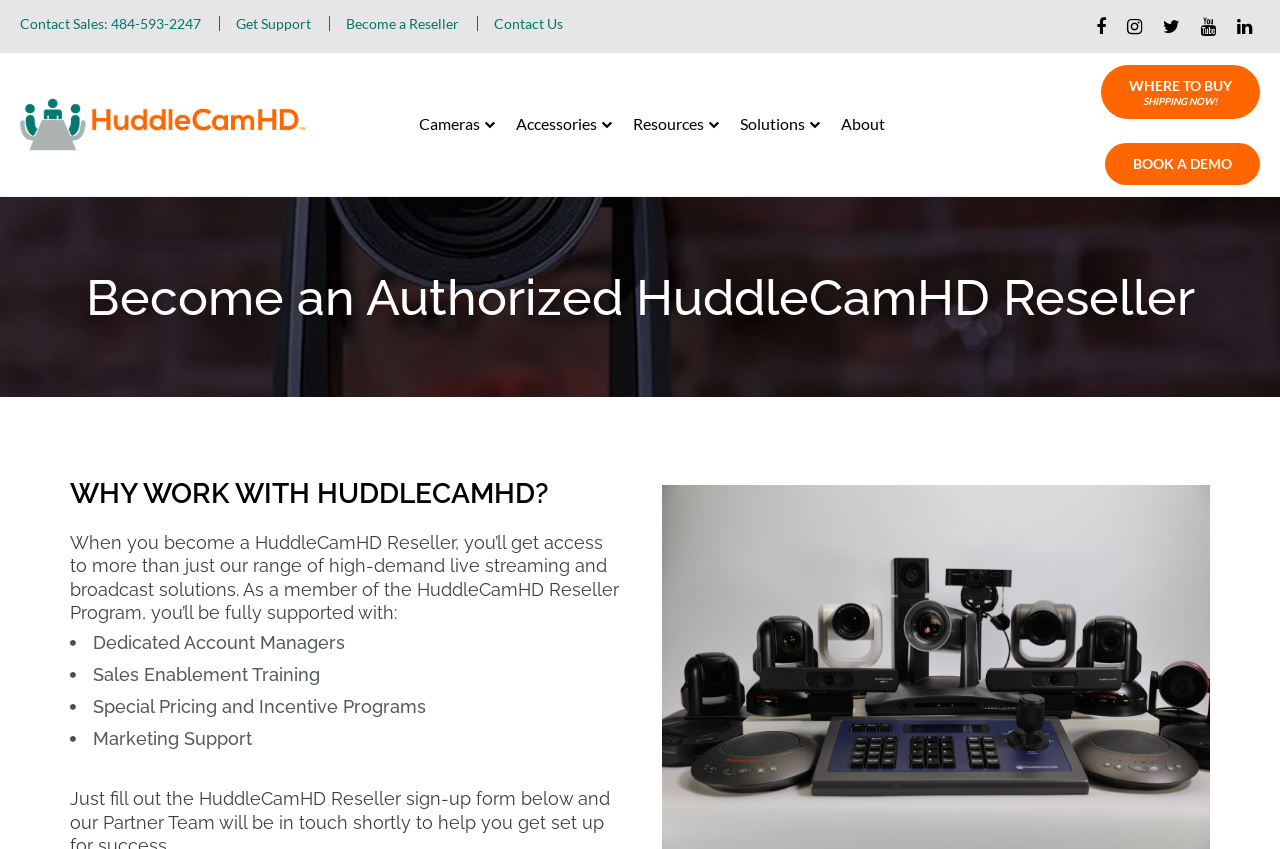Use a single word or phrase to answer this question: 
What is the call-to-action button on the top right corner of the page?

BOOK A DEMO